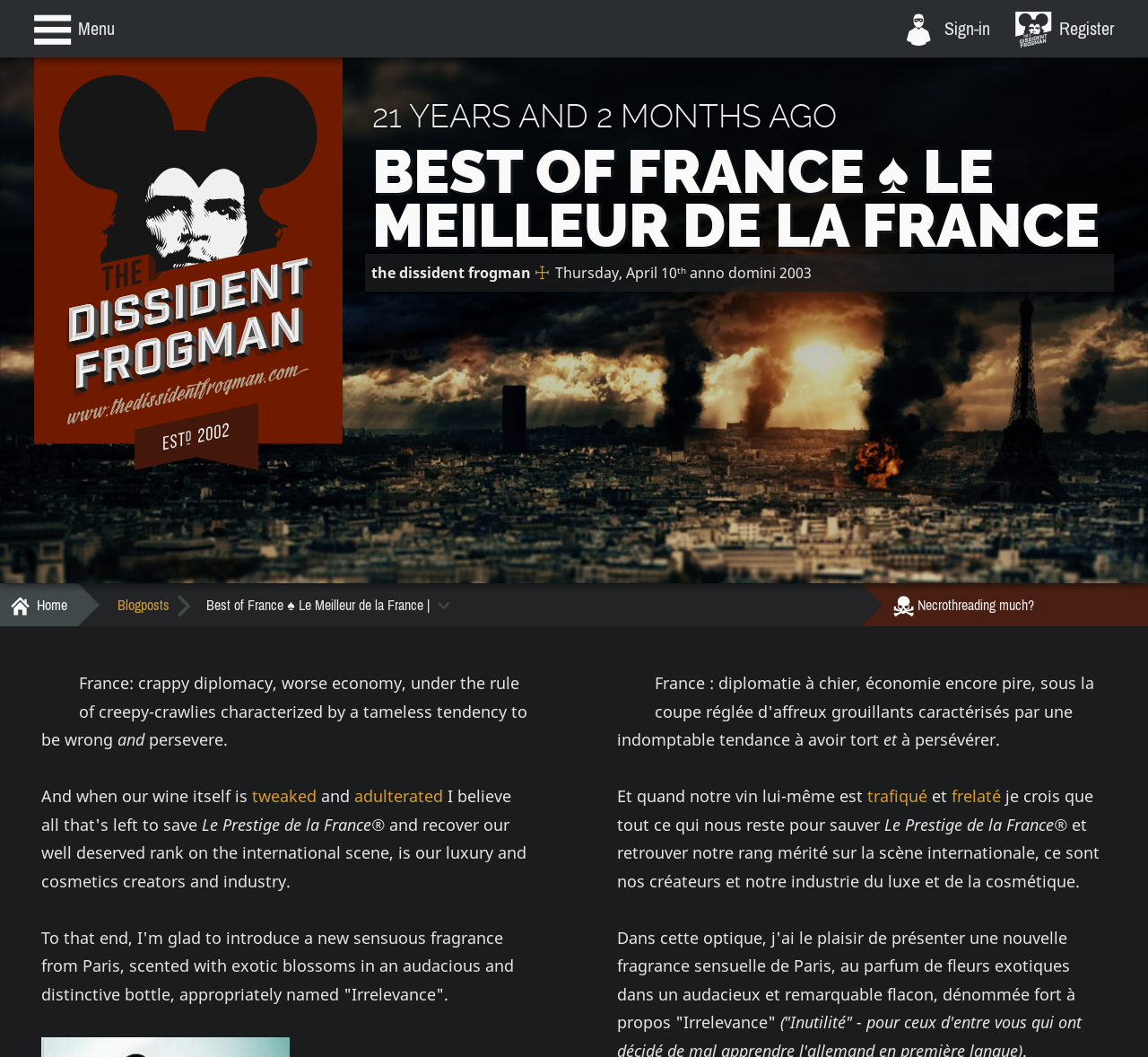Identify the bounding box coordinates for the element you need to click to achieve the following task: "Discover Annual Awards for Social Enterprise". The coordinates must be four float values ranging from 0 to 1, formatted as [left, top, right, bottom].

None